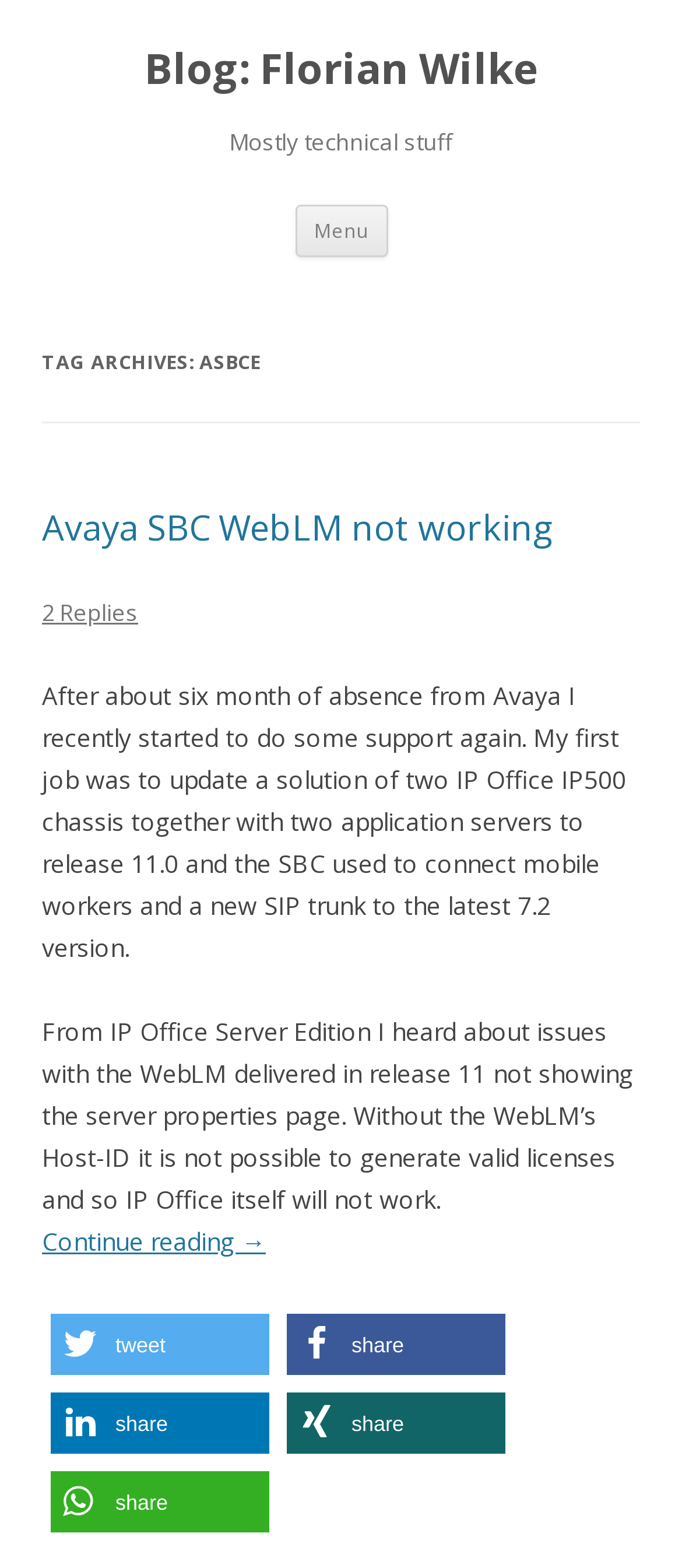Based on the element description share, identify the bounding box of the UI element in the given webpage screenshot. The coordinates should be in the format (top-left x, top-left y, bottom-right x, bottom-right y) and must be between 0 and 1.

[0.074, 0.938, 0.395, 0.977]